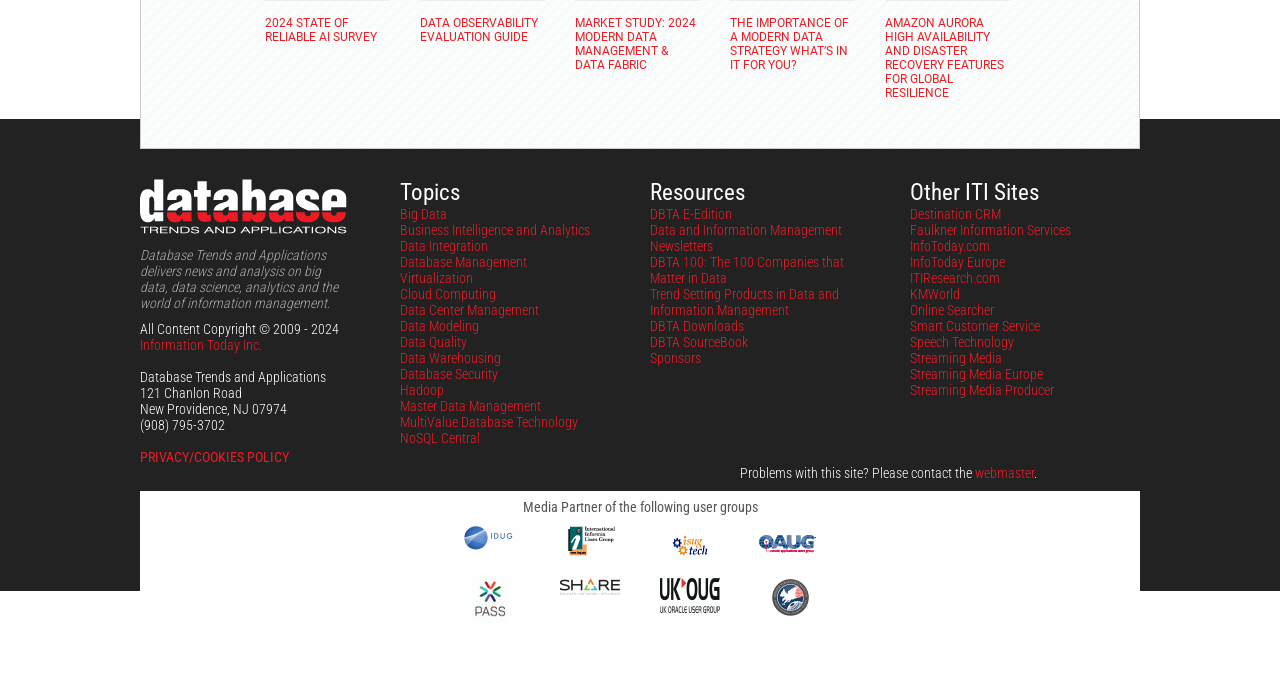What is the phone number of the company?
Please respond to the question with as much detail as possible.

I found the answer by examining the StaticText element at coordinates [0.109, 0.605, 0.176, 0.628], which contains the phone number.